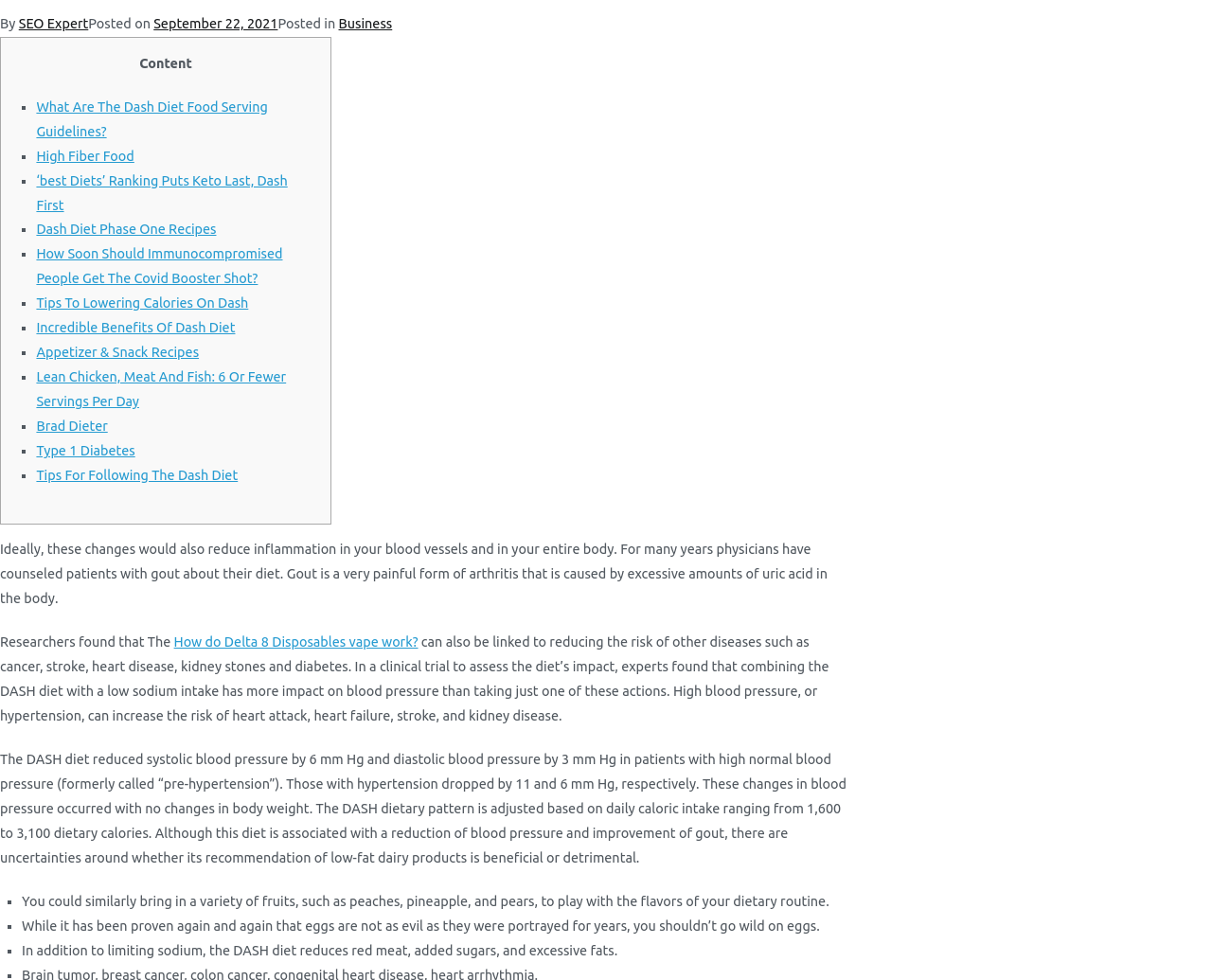Please find the bounding box for the following UI element description. Provide the coordinates in (top-left x, top-left y, bottom-right x, bottom-right y) format, with values between 0 and 1: How Flooding Impacts Aquatic Life

None